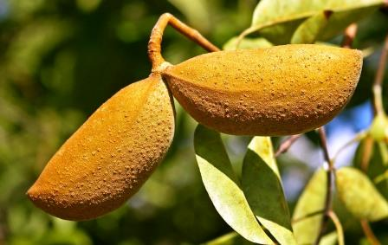Please answer the following question using a single word or phrase: 
In which continent is the tree primarily found?

Africa